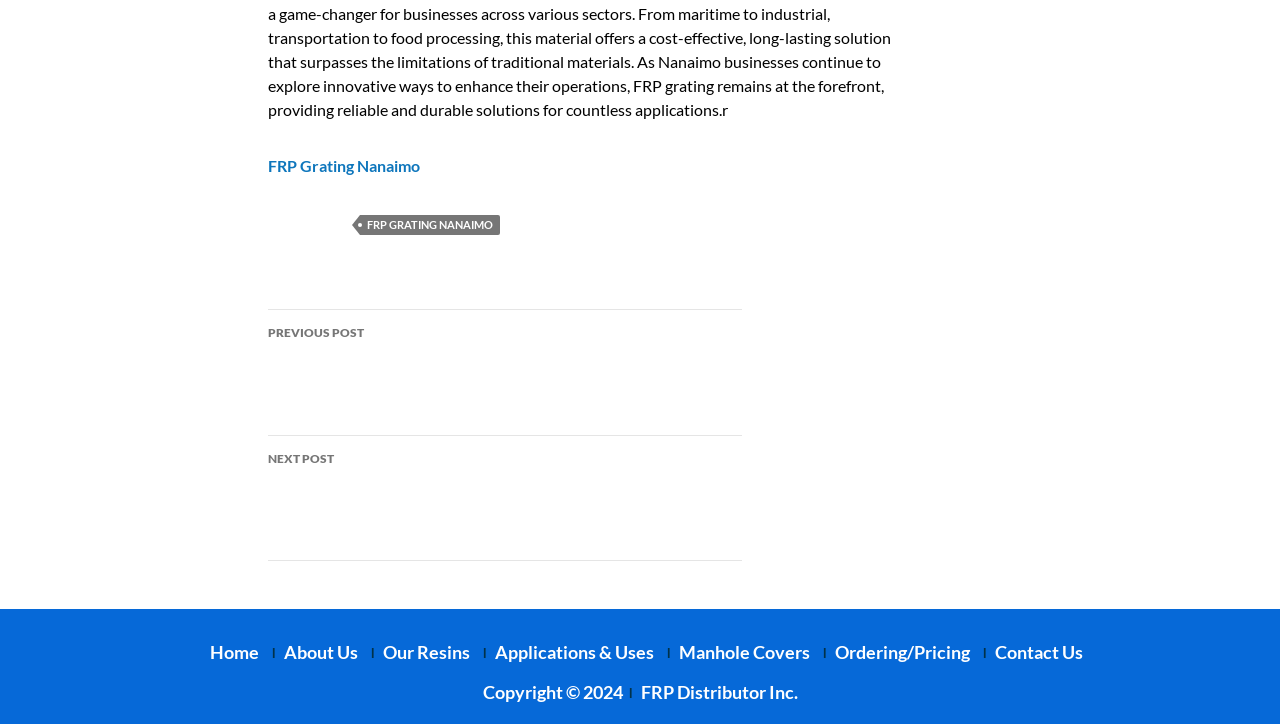Pinpoint the bounding box coordinates of the clickable element needed to complete the instruction: "contact us". The coordinates should be provided as four float numbers between 0 and 1: [left, top, right, bottom].

[0.768, 0.885, 0.846, 0.915]